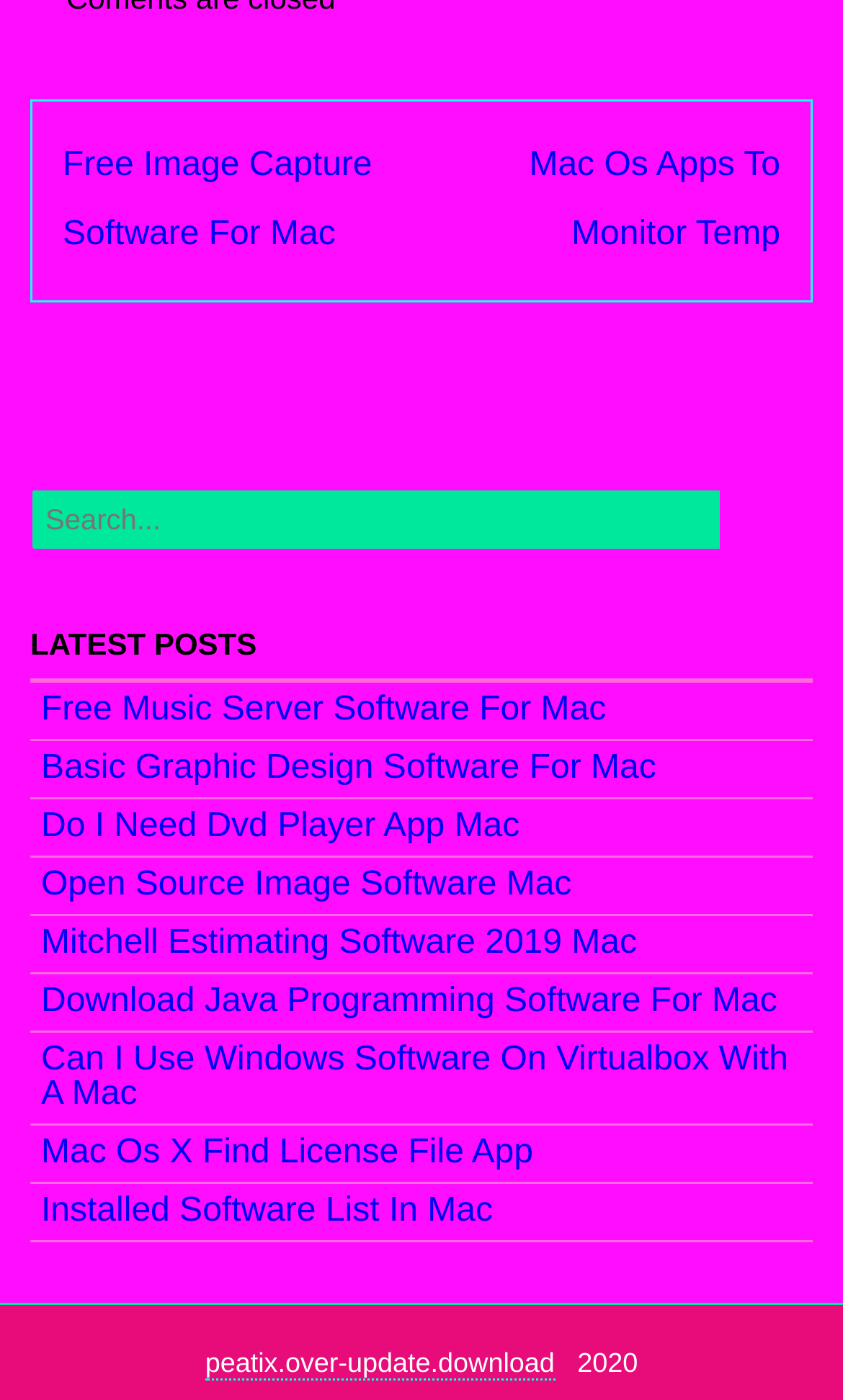Please indicate the bounding box coordinates for the clickable area to complete the following task: "View 'LATEST POSTS'". The coordinates should be specified as four float numbers between 0 and 1, i.e., [left, top, right, bottom].

[0.036, 0.437, 0.964, 0.487]